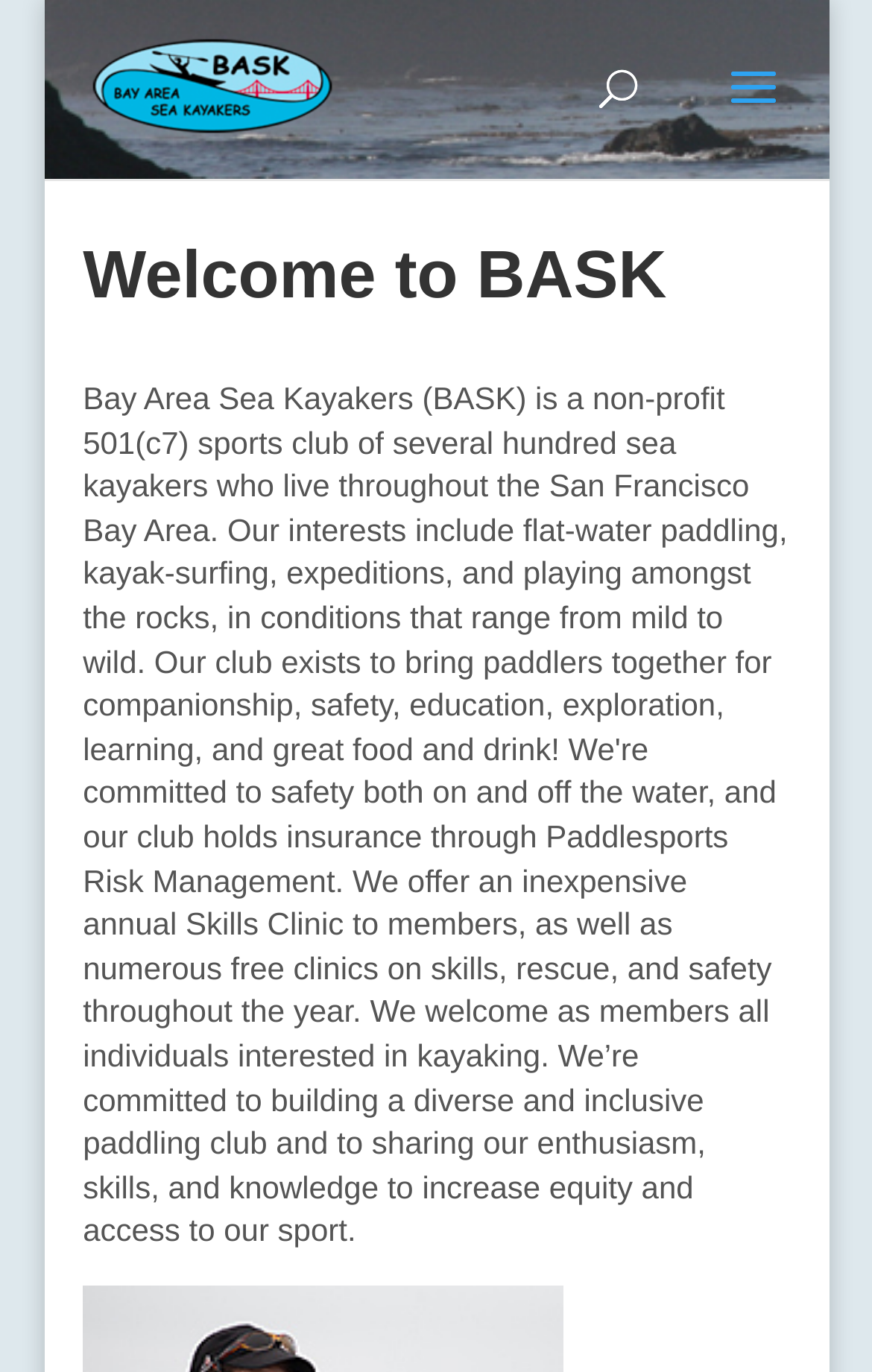Please extract and provide the main headline of the webpage.

Welcome to BASK